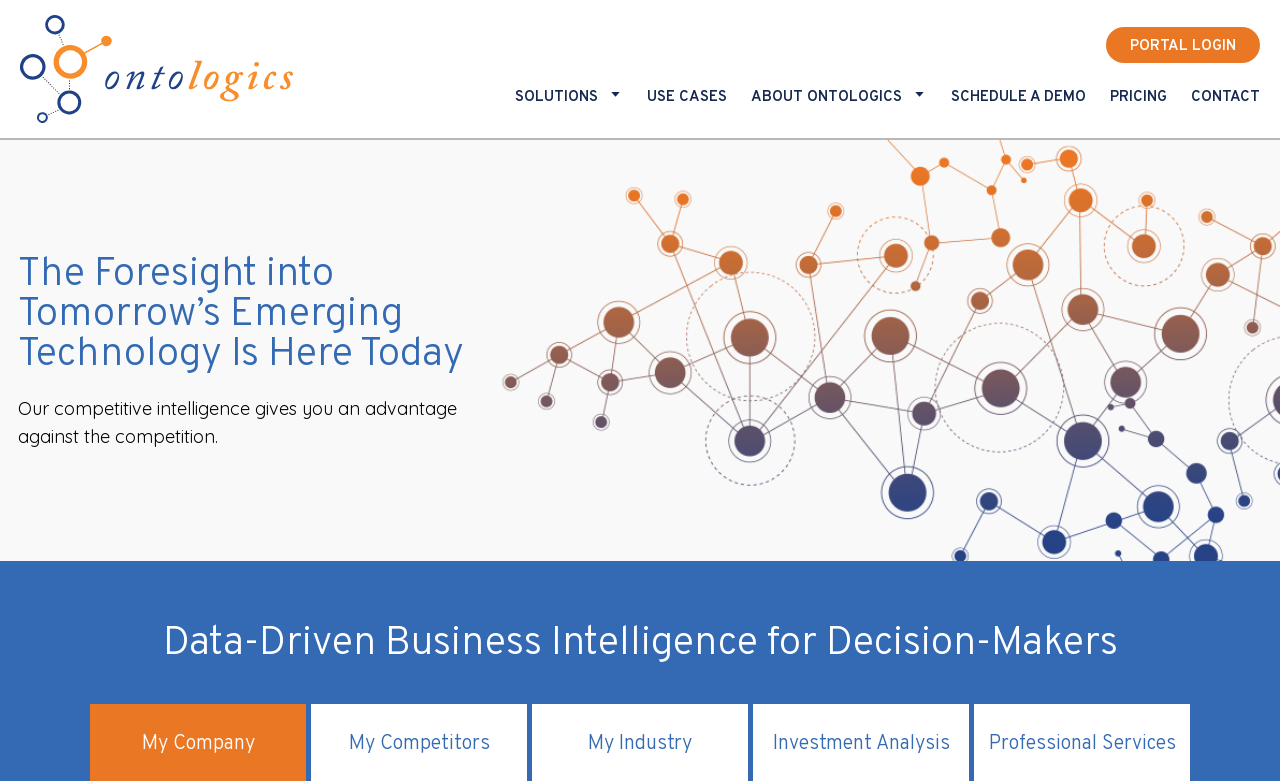Pinpoint the bounding box coordinates of the area that should be clicked to complete the following instruction: "Login to the portal". The coordinates must be given as four float numbers between 0 and 1, i.e., [left, top, right, bottom].

[0.864, 0.035, 0.984, 0.08]